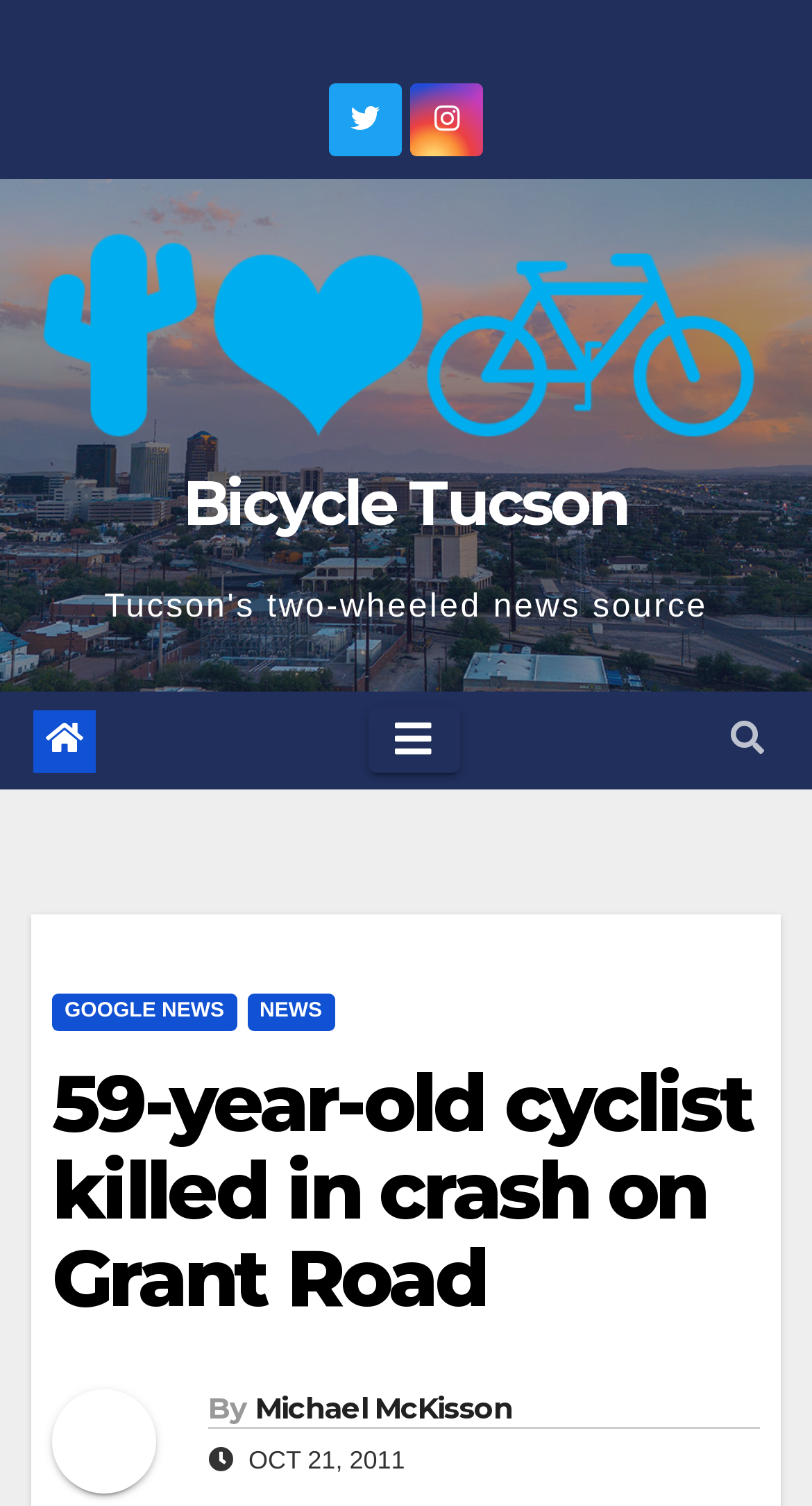Please provide a brief answer to the following inquiry using a single word or phrase:
What is the name of the organization or website?

Bicycle Tucson